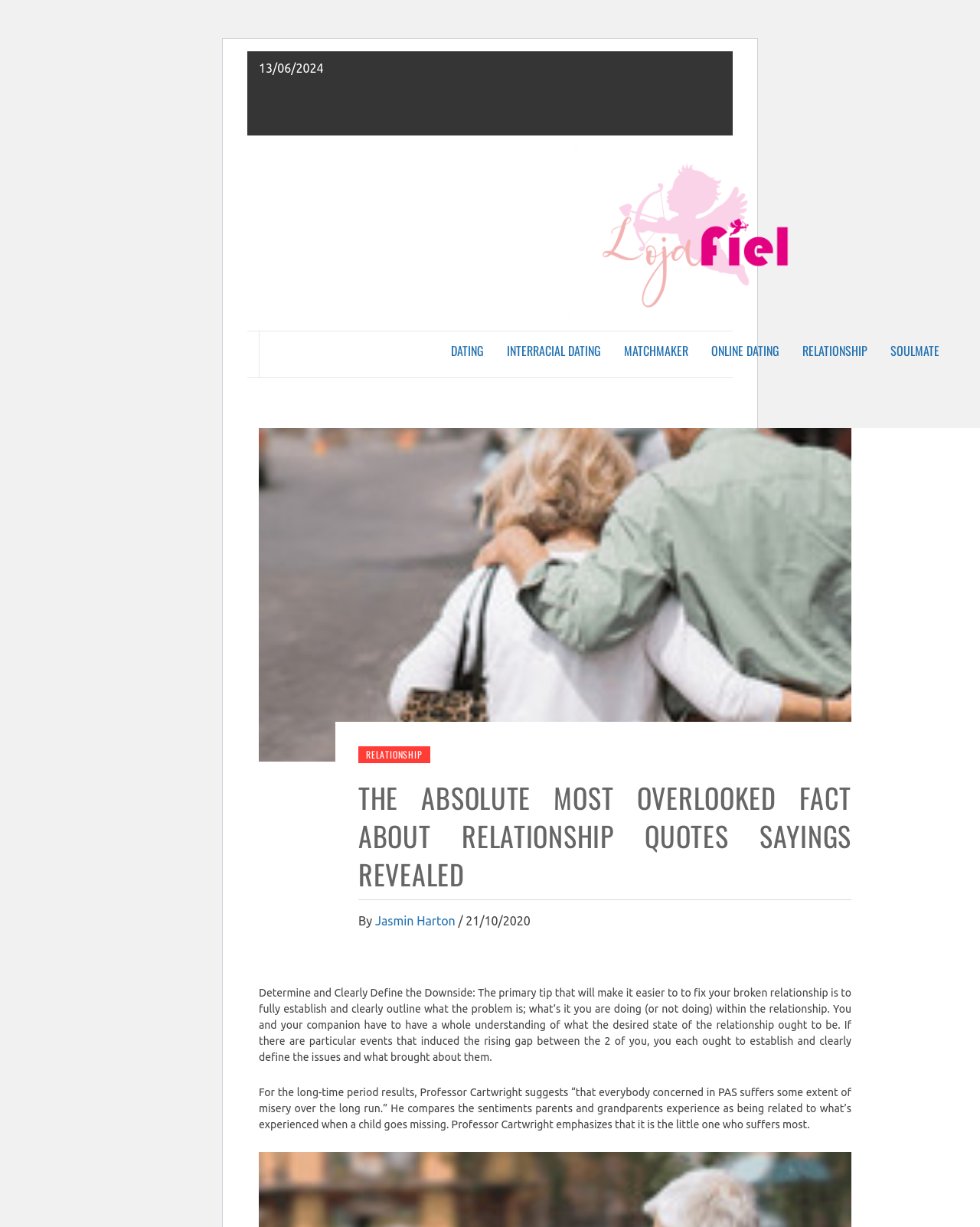Provide a one-word or one-phrase answer to the question:
What is the topic of the article?

Relationship